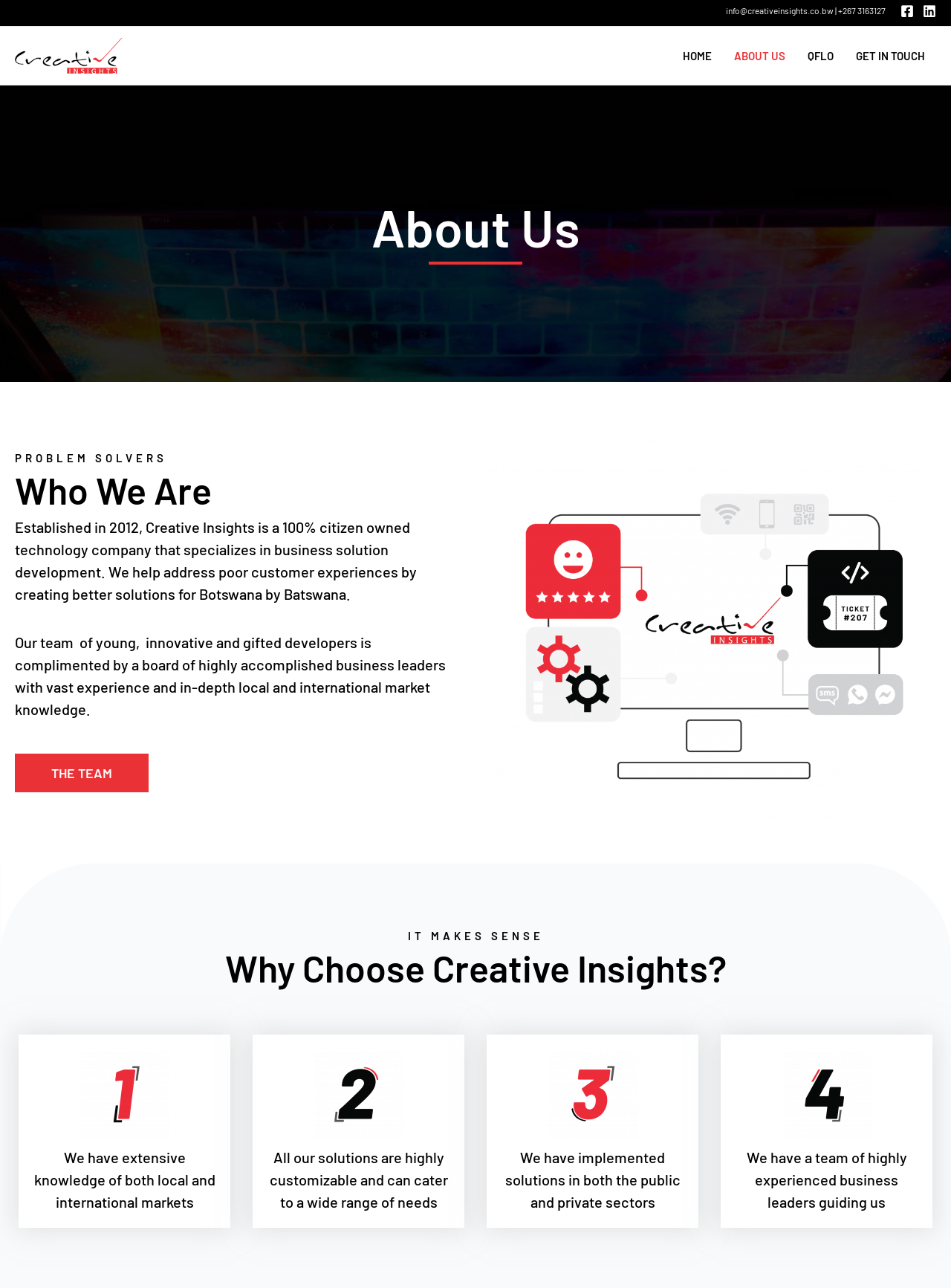Can you specify the bounding box coordinates for the region that should be clicked to fulfill this instruction: "View the TEAM page".

[0.016, 0.585, 0.156, 0.615]